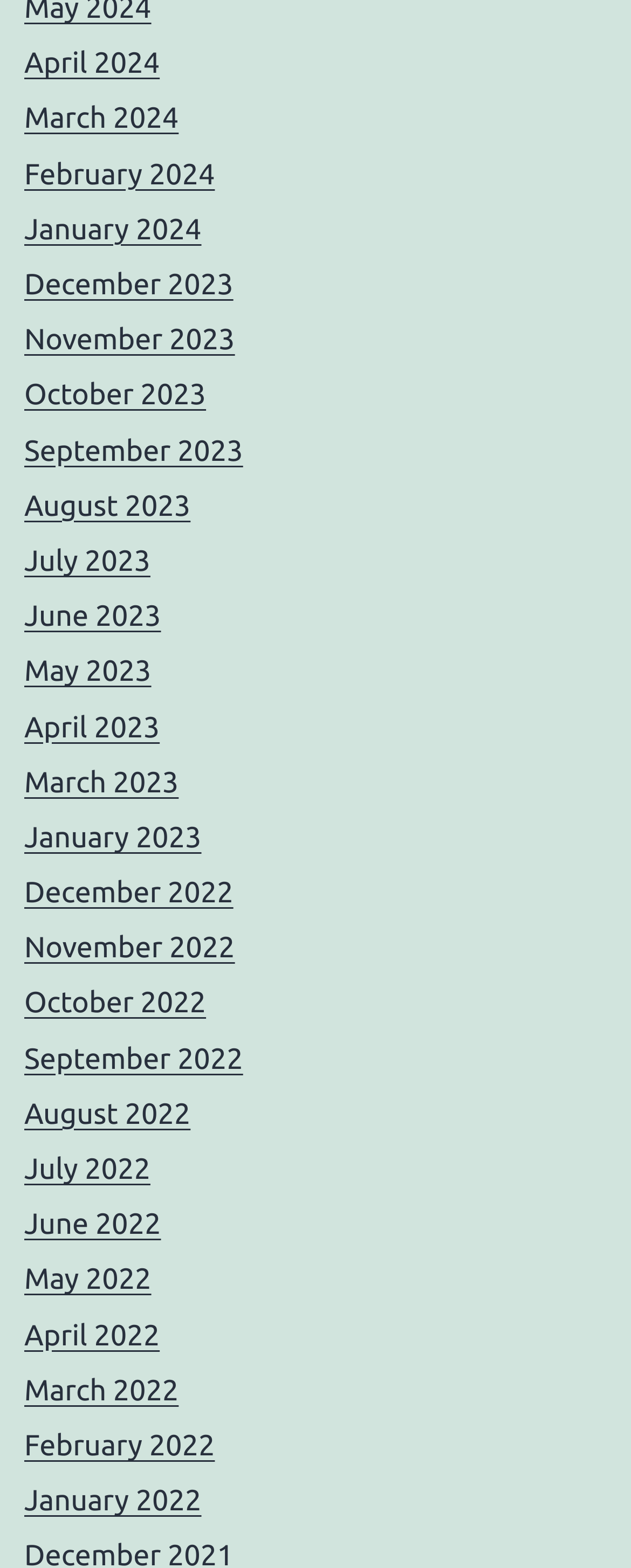Identify the bounding box coordinates for the UI element described as: "November 2023".

[0.038, 0.206, 0.372, 0.227]